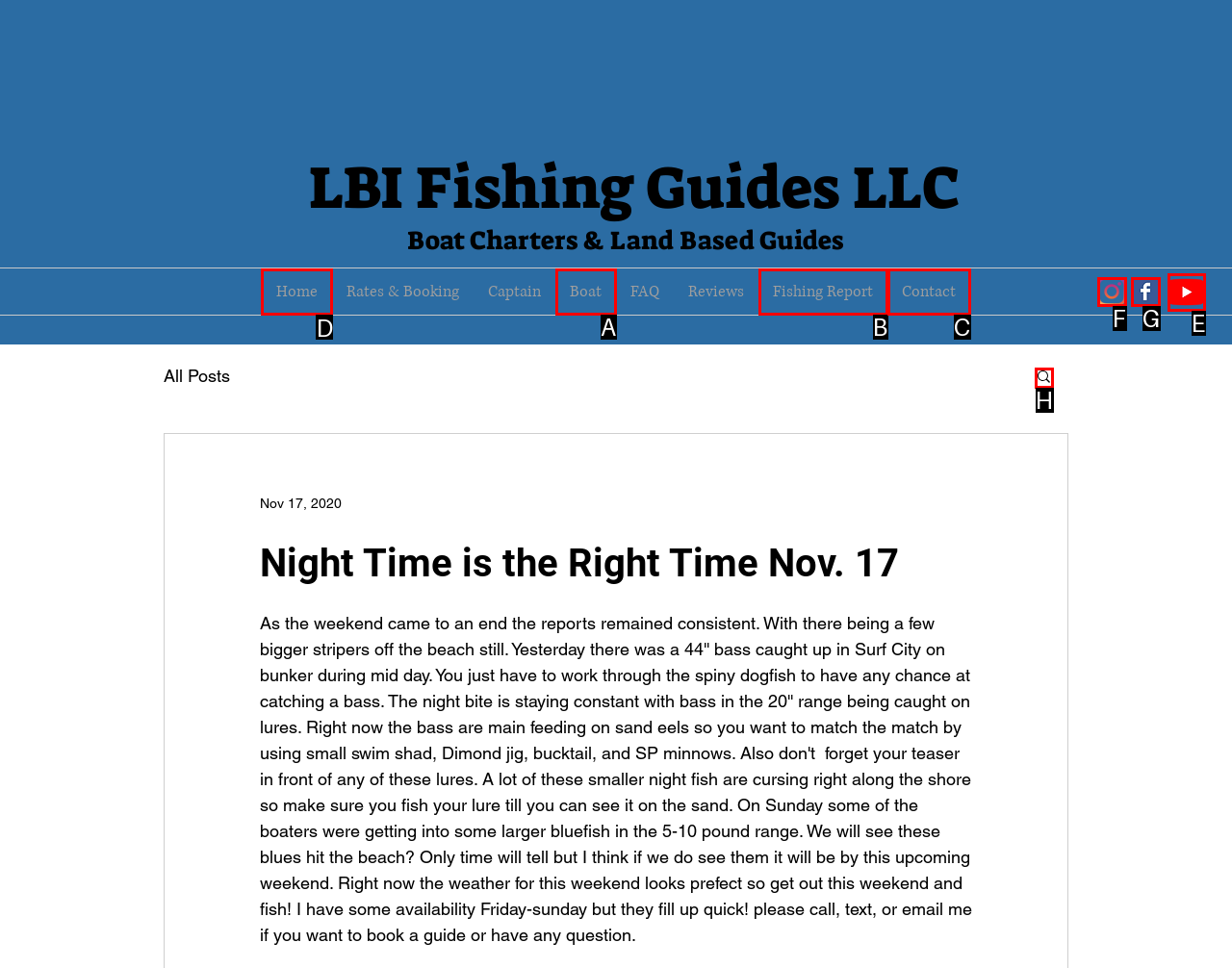Indicate which red-bounded element should be clicked to perform the task: Click on the 'Home' link Answer with the letter of the correct option.

D